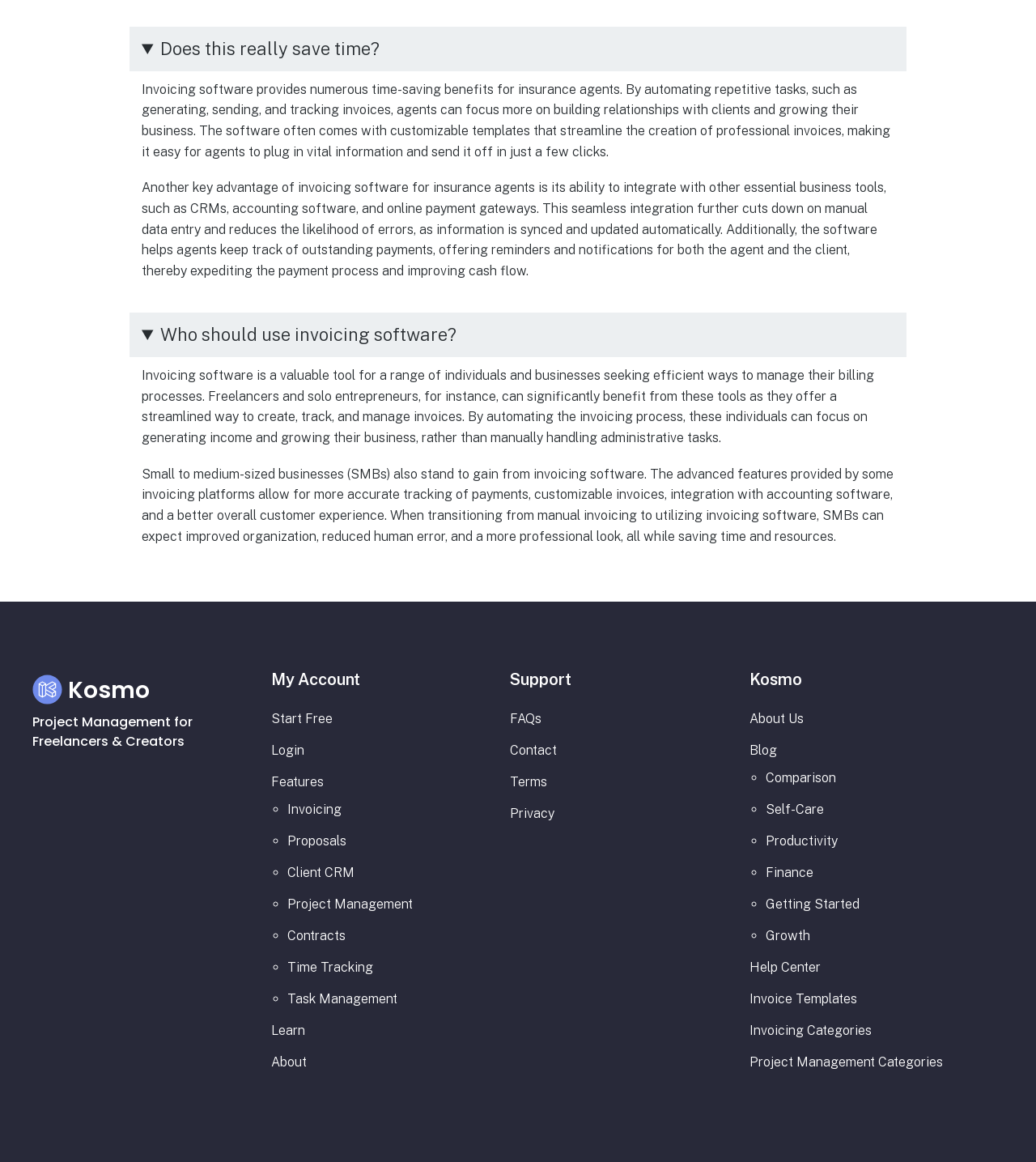Answer the question below in one word or phrase:
What categories of project management are available?

Invoicing, Proposals, Client CRM